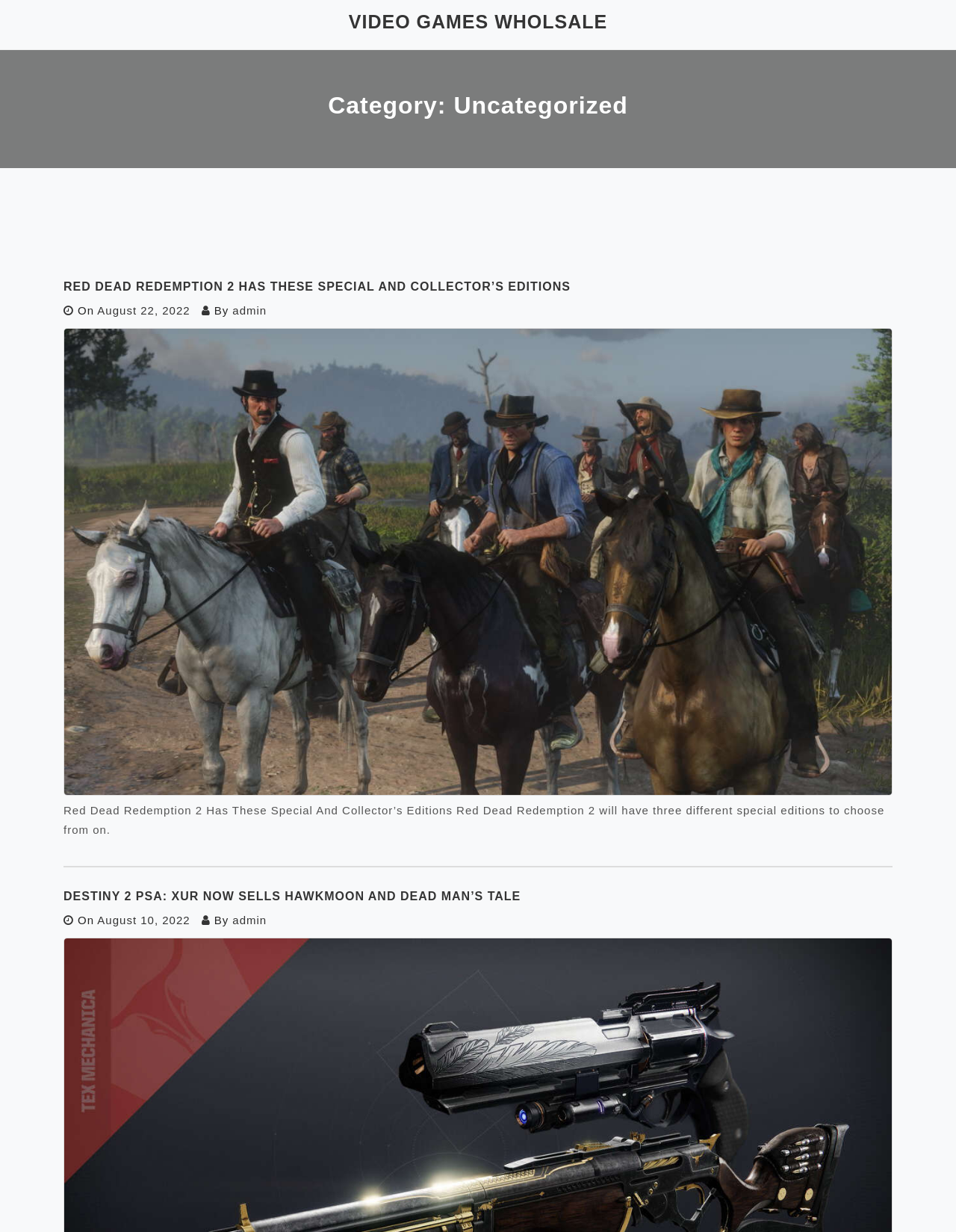Specify the bounding box coordinates of the area that needs to be clicked to achieve the following instruction: "Search position".

None